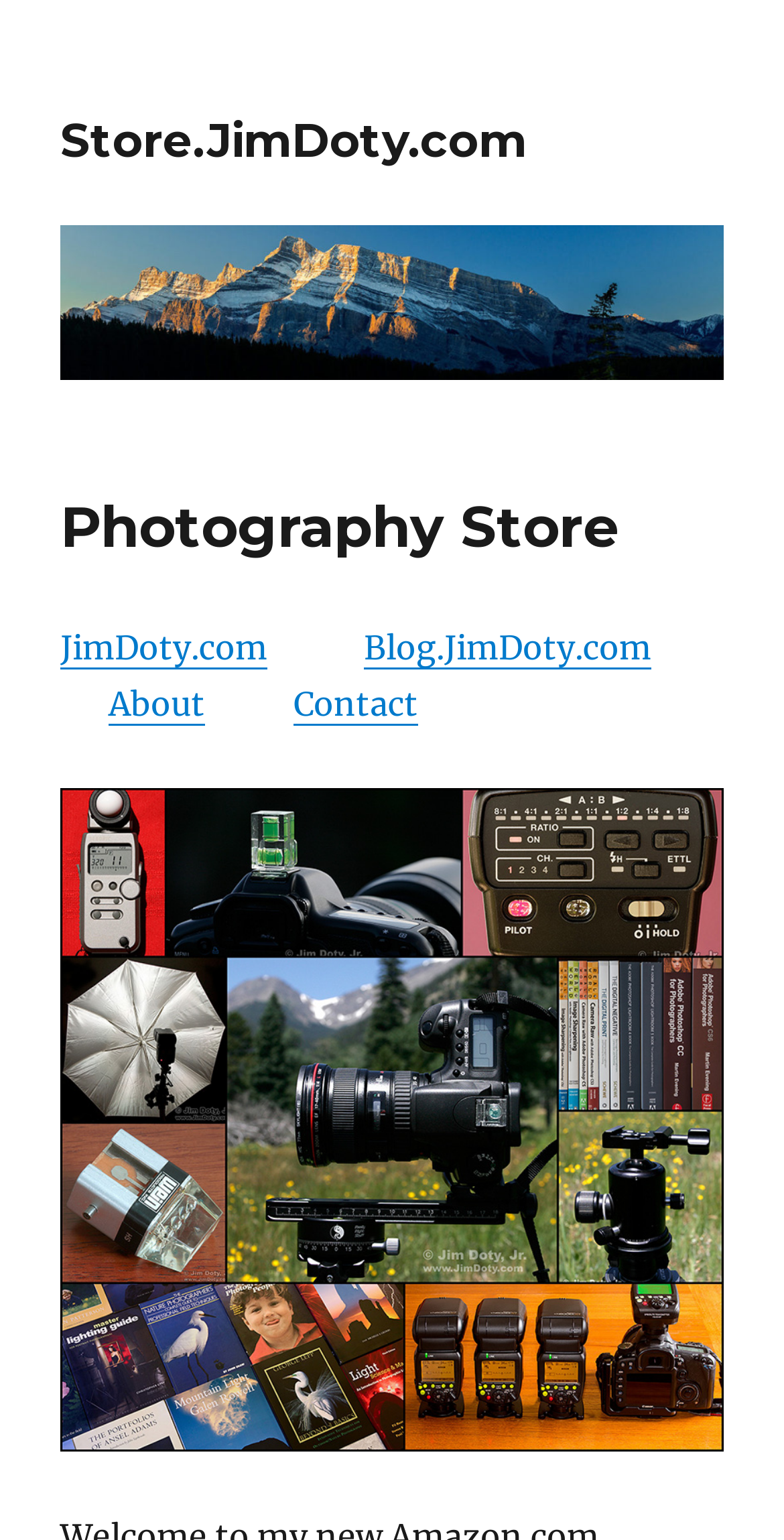How many navigation links are there?
Refer to the image and give a detailed response to the question.

There are five navigation links on the webpage, which are 'JimDoty.com', 'Blog.JimDoty.com', 'About', 'Contact', and 'Store.JimDoty.com'. These links are located below the header section and are separated by static text elements.